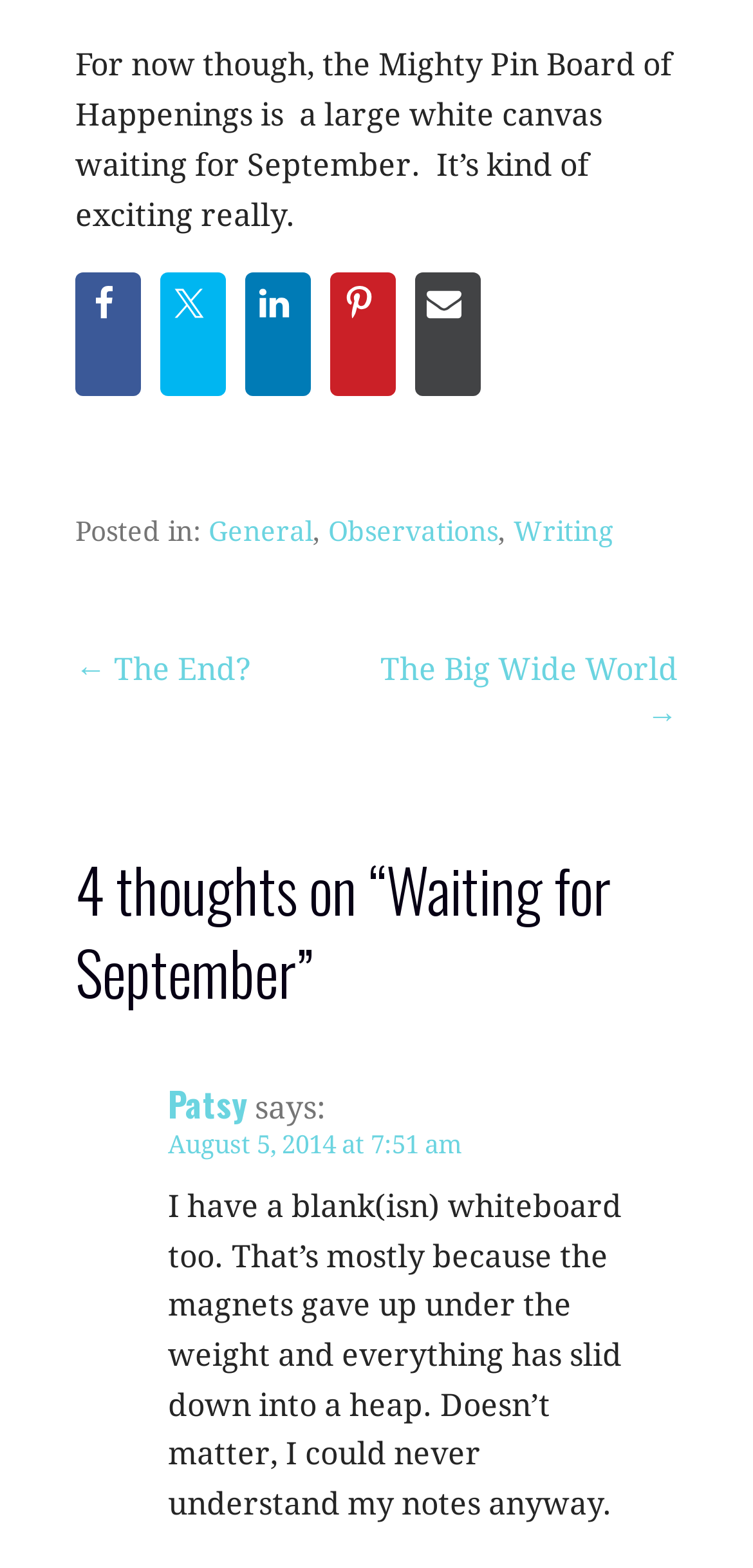Highlight the bounding box coordinates of the element you need to click to perform the following instruction: "View comments."

[0.182, 0.686, 0.838, 0.995]